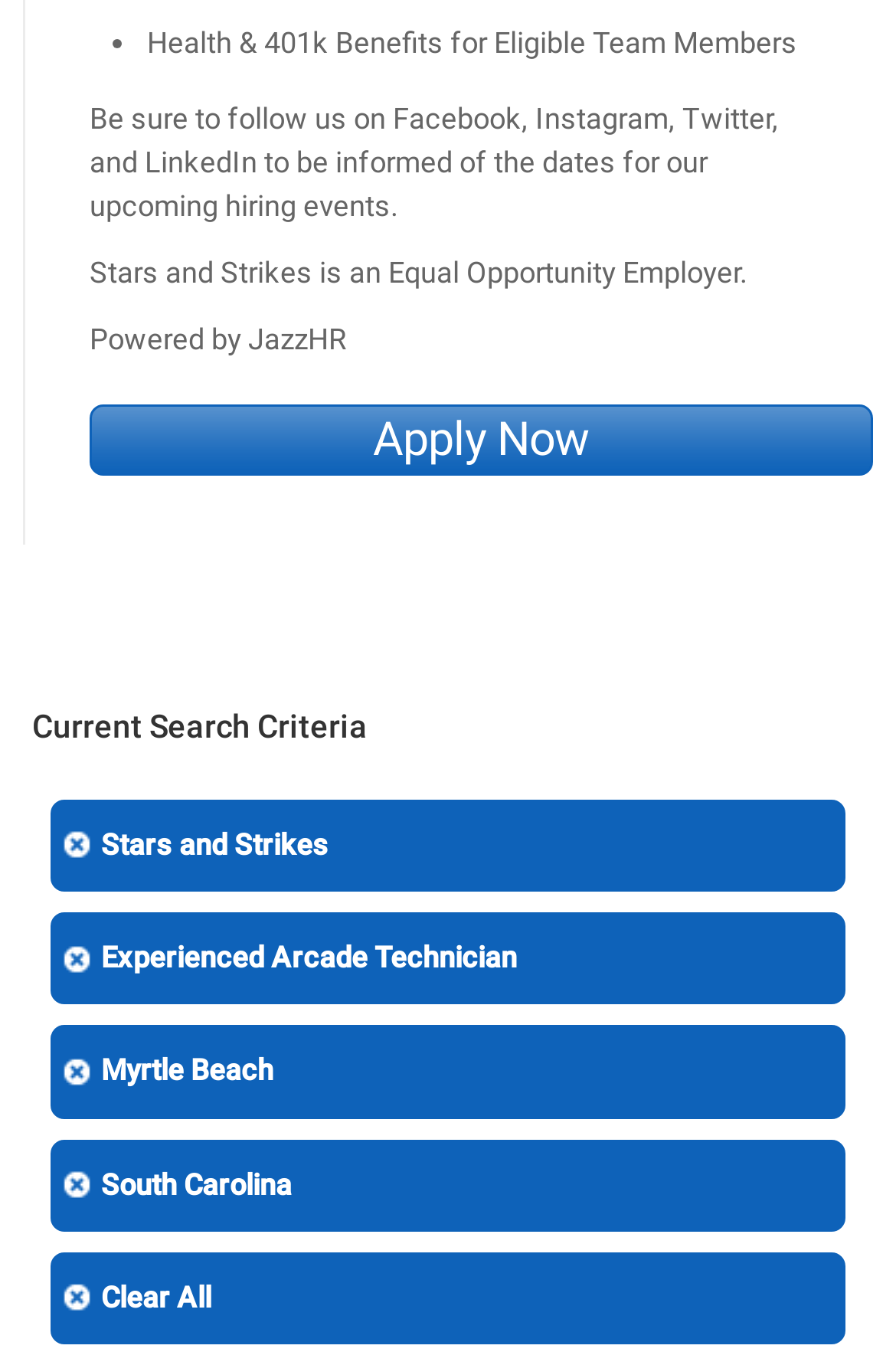Please determine the bounding box coordinates for the UI element described as: "Apply Now".

[0.1, 0.295, 0.974, 0.348]